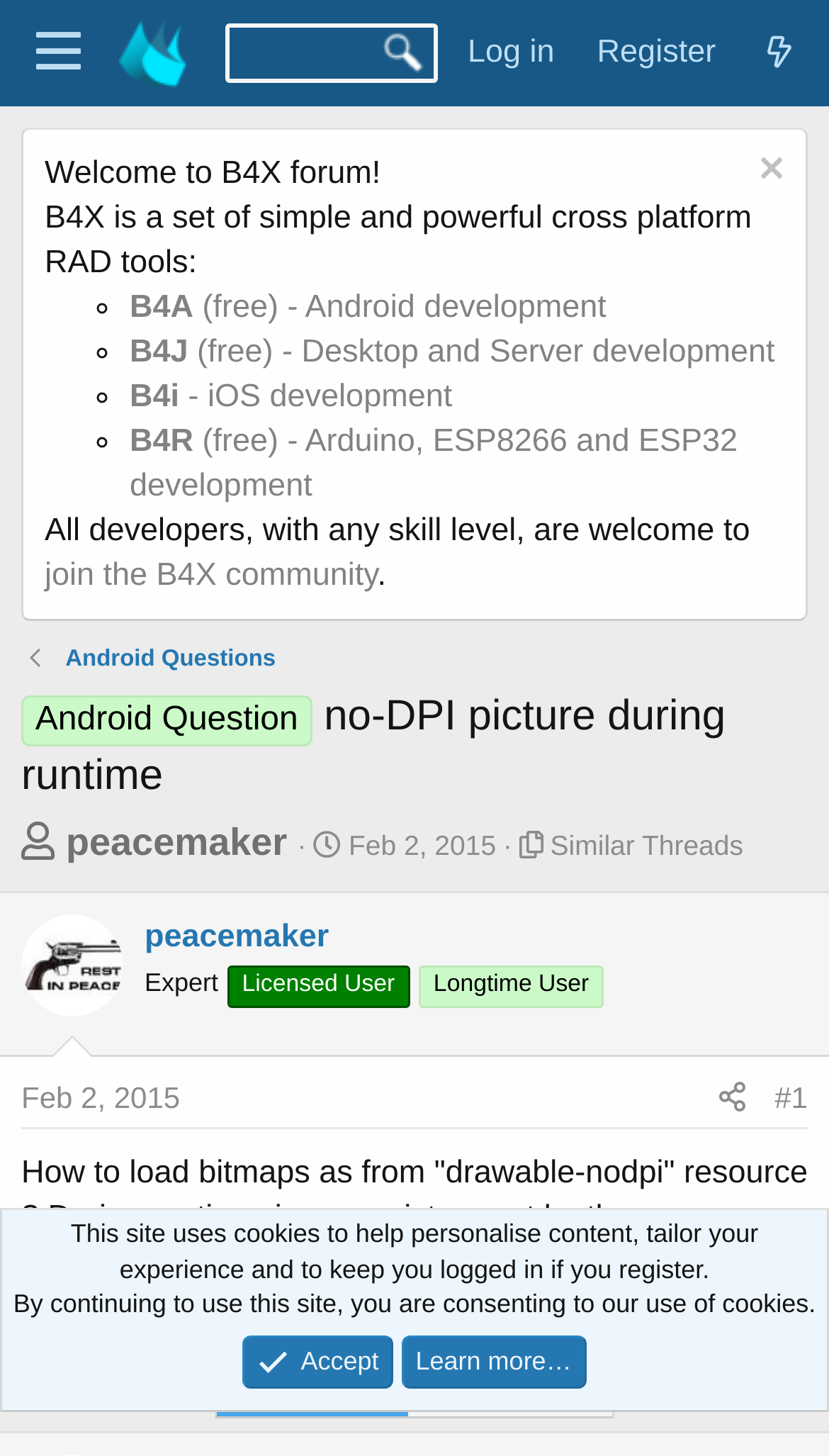Reply to the question with a brief word or phrase: What is the username of the thread starter?

peacemaker